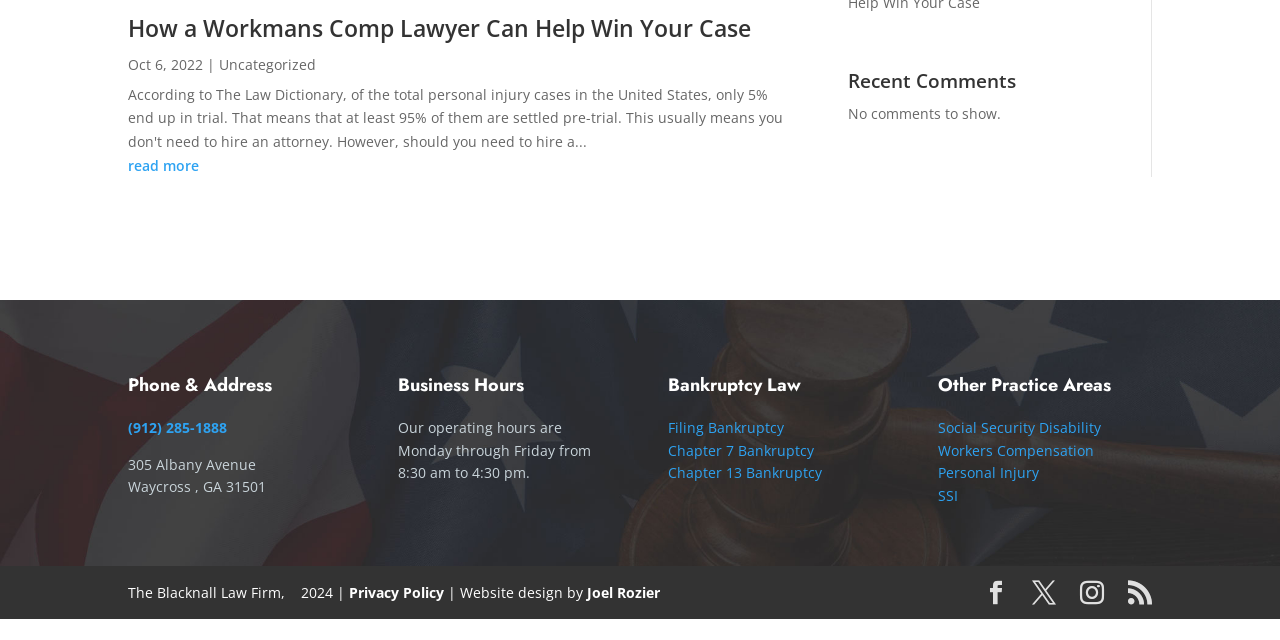For the following element description, predict the bounding box coordinates in the format (top-left x, top-left y, bottom-right x, bottom-right y). All values should be floating point numbers between 0 and 1. Description: http://en.opensuse.org/SDB:LAMP_setup

None